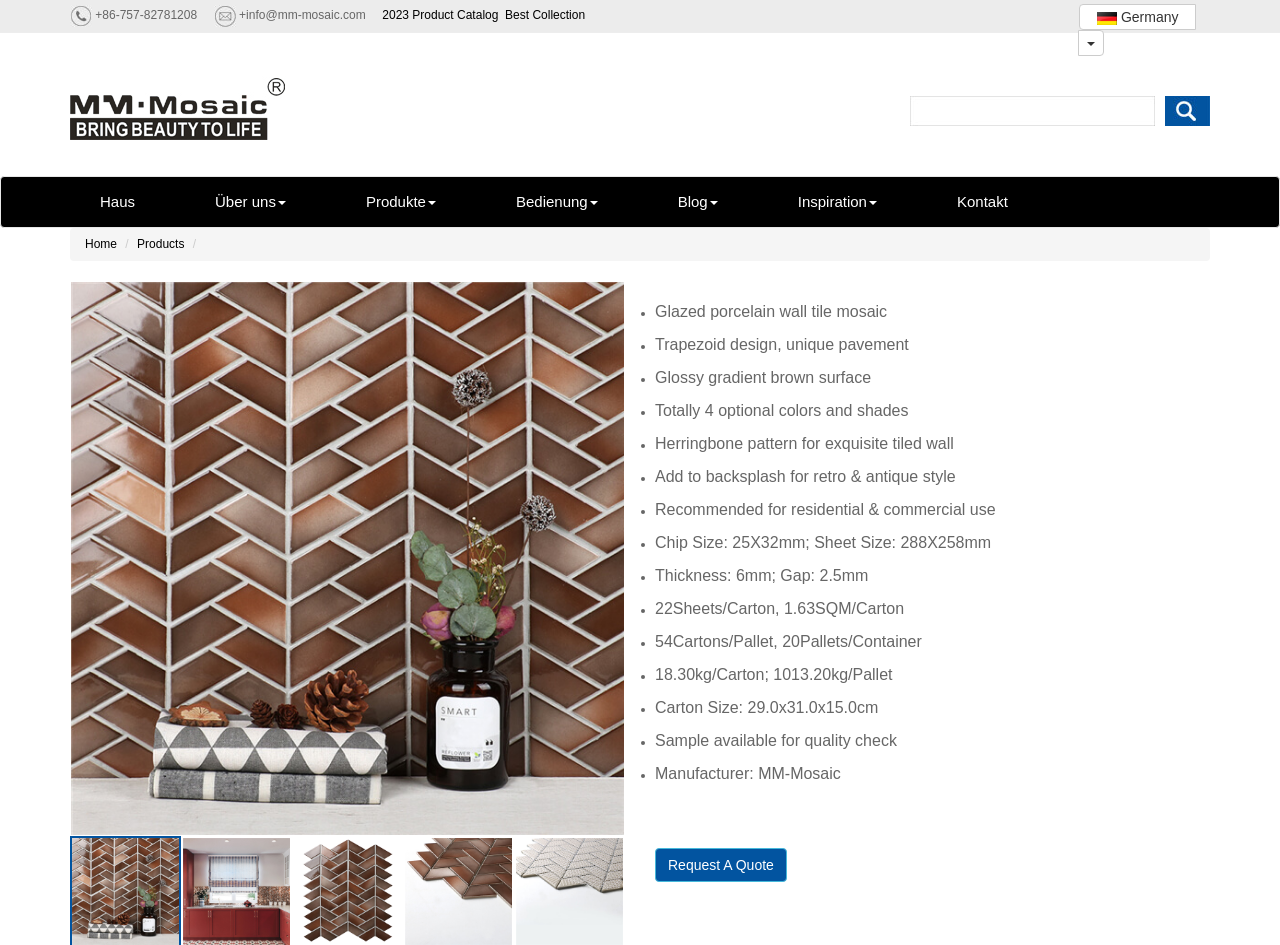Answer succinctly with a single word or phrase:
What is the country name on the button on the top right?

Germany